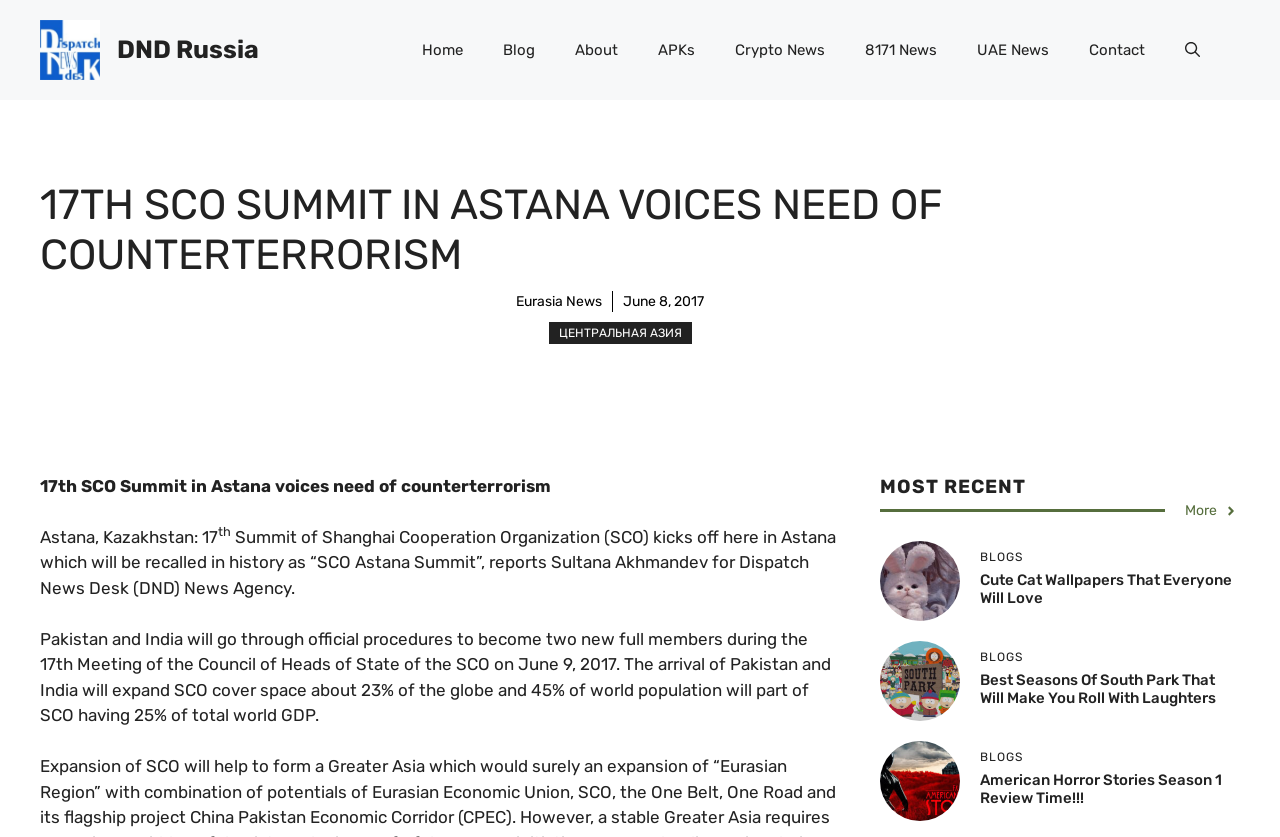Find the bounding box coordinates of the clickable area that will achieve the following instruction: "Click on the 'Home' link".

[0.314, 0.024, 0.377, 0.096]